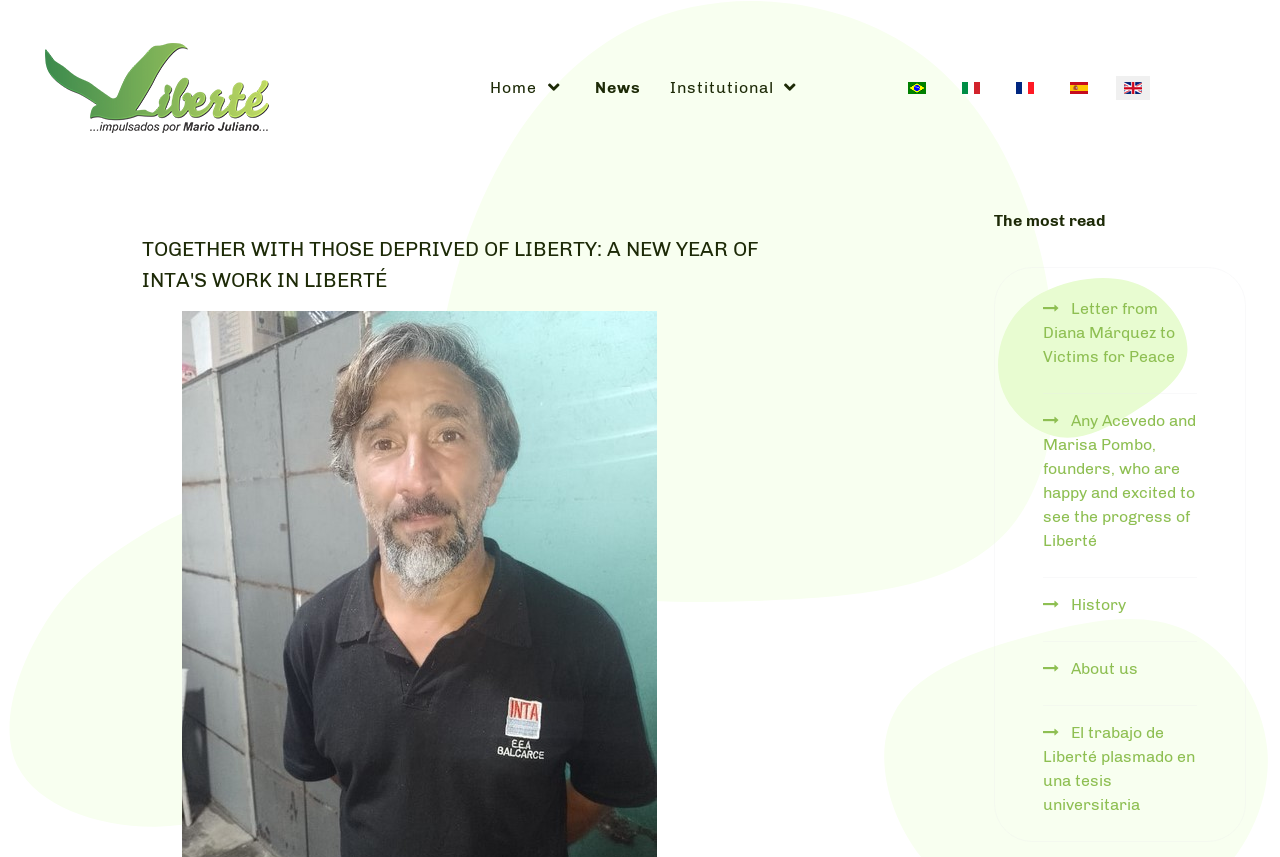How many language options are available?
Use the information from the screenshot to give a comprehensive response to the question.

I counted the number of language options in the dropdown list, which includes Português do Brasil (pt-BR), Italiano (it-IT), Français (France), Español (España), and English (United Kingdom).